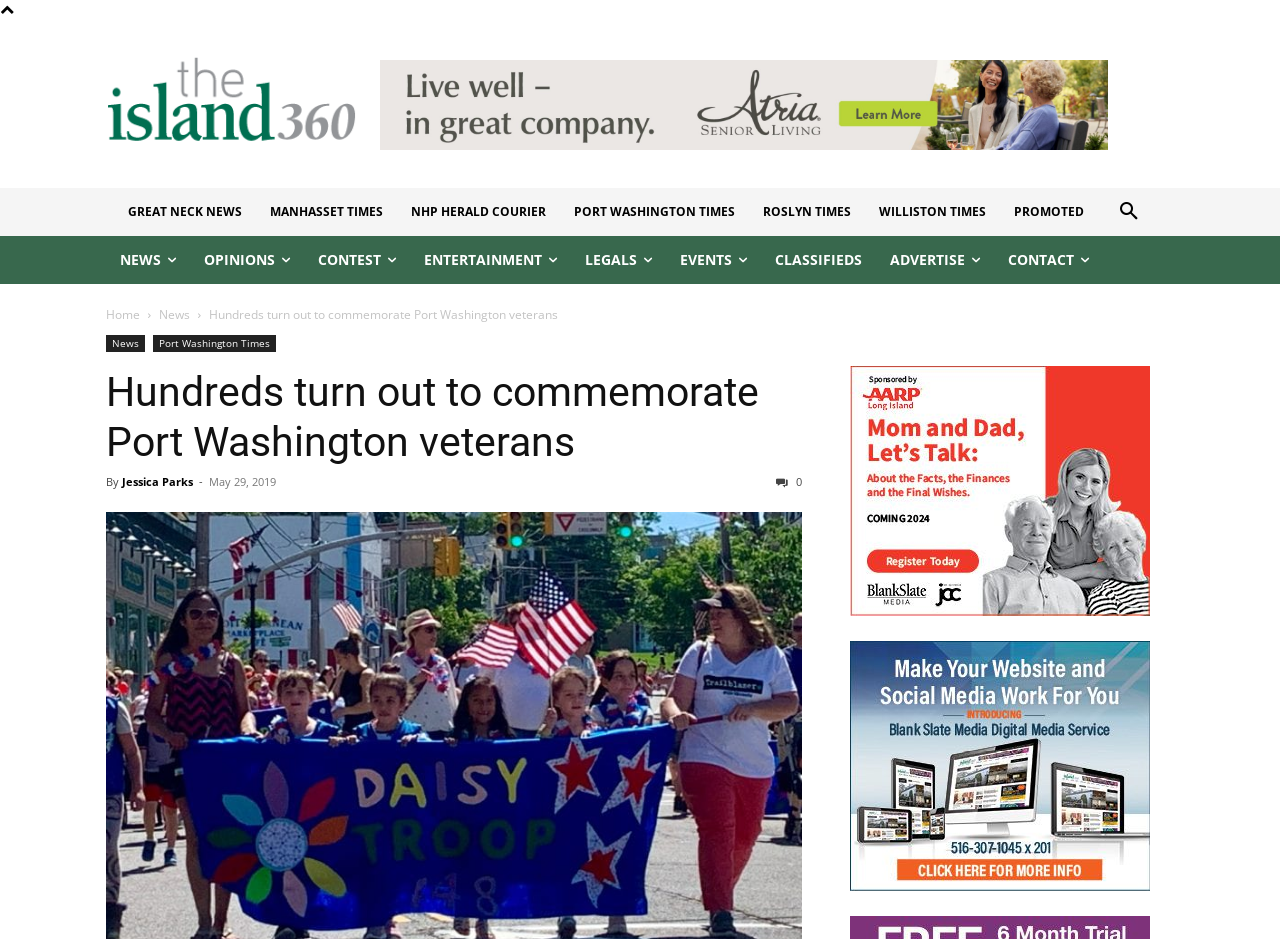Using the element description Roslyn Times, predict the bounding box coordinates for the UI element. Provide the coordinates in (top-left x, top-left y, bottom-right x, bottom-right y) format with values ranging from 0 to 1.

[0.585, 0.201, 0.675, 0.252]